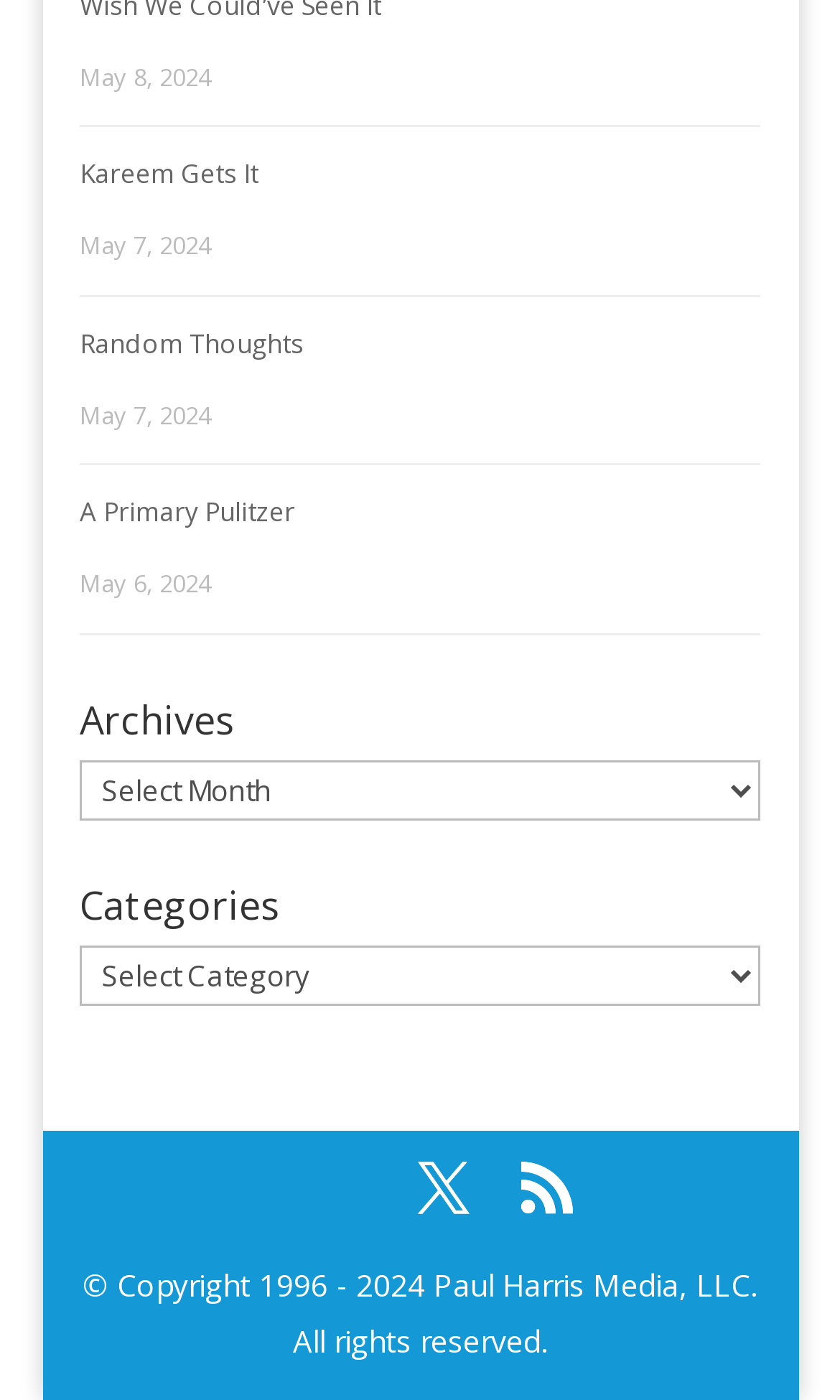Please predict the bounding box coordinates (top-left x, top-left y, bottom-right x, bottom-right y) for the UI element in the screenshot that fits the description: Twitter

[0.497, 0.83, 0.559, 0.869]